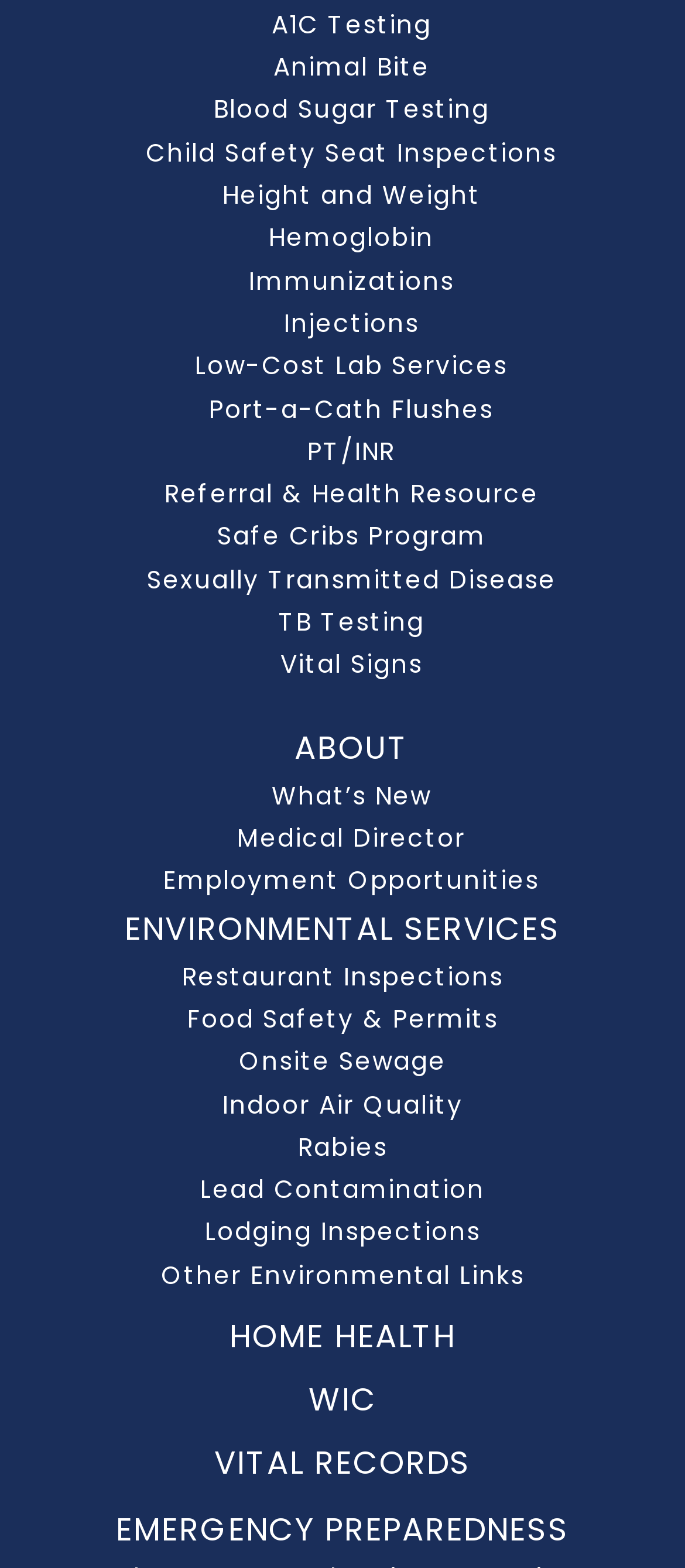Specify the bounding box coordinates for the region that must be clicked to perform the given instruction: "Learn about Blood Sugar Testing".

[0.103, 0.057, 0.923, 0.084]